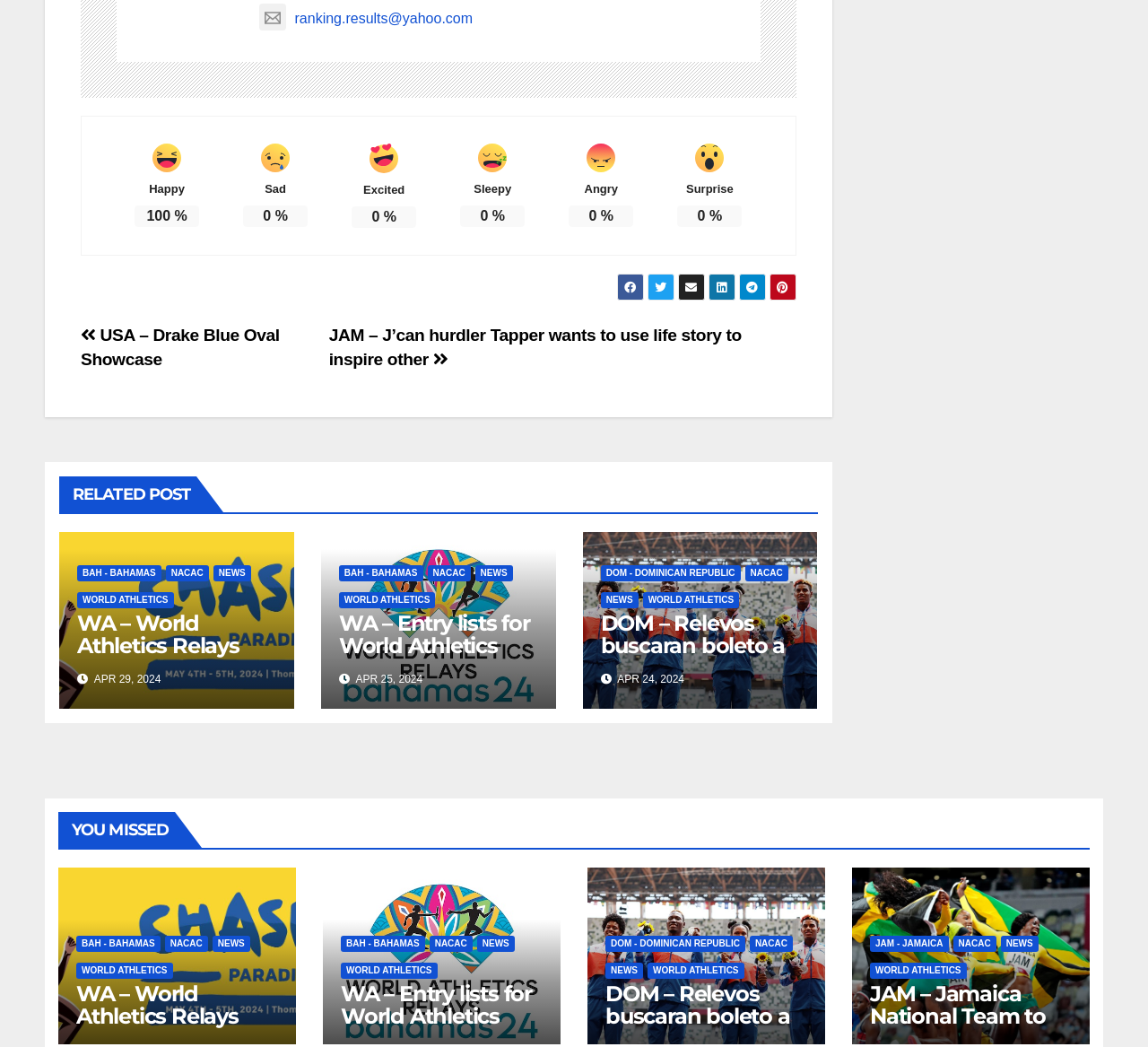Examine the screenshot and answer the question in as much detail as possible: How many emotions are listed?

I counted the number of links with images that represent different emotions, which are Happy, Sad, Excited, Sleepy, and Angry.